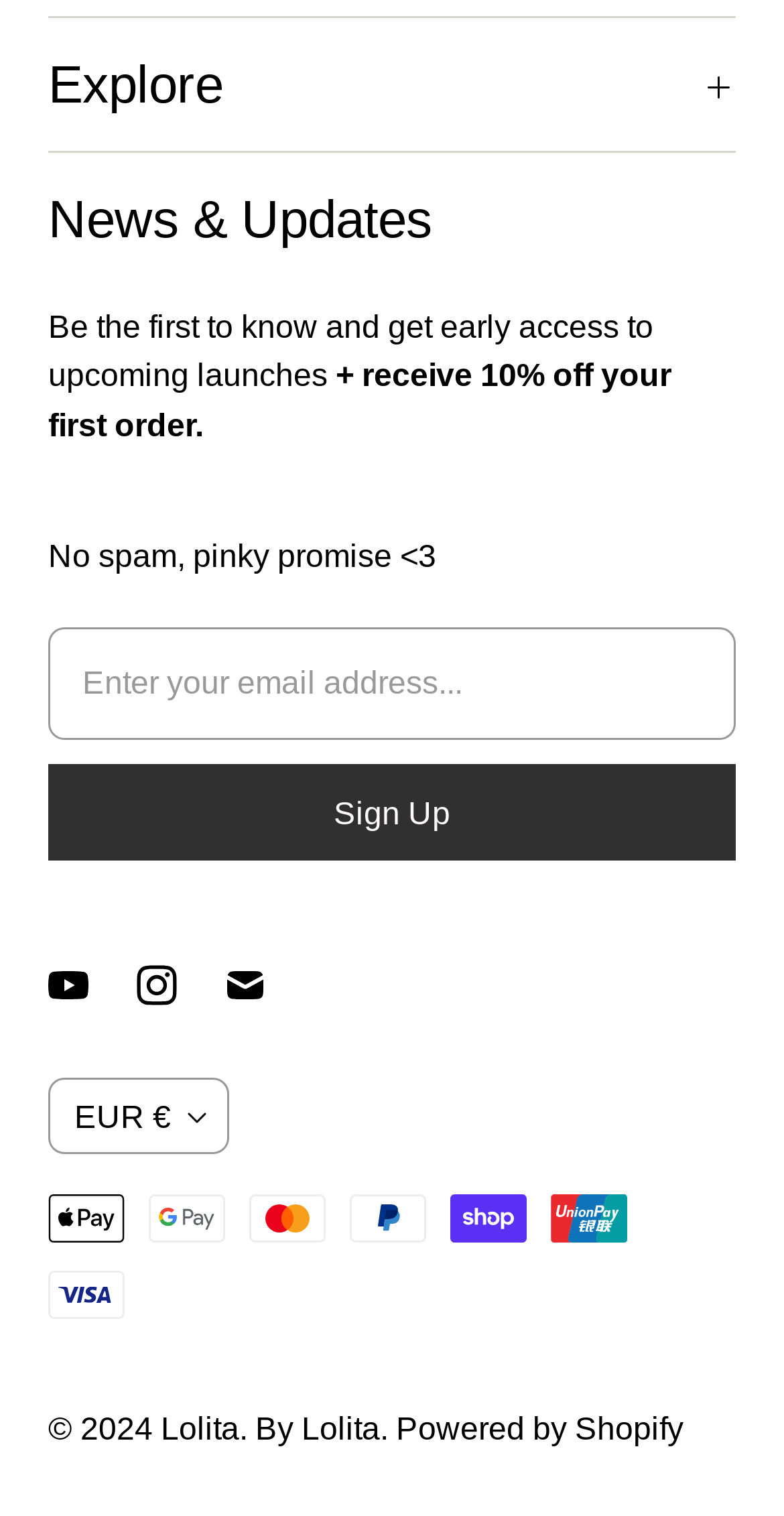Determine the bounding box coordinates of the clickable region to carry out the instruction: "Enter email address".

[0.062, 0.413, 0.938, 0.488]